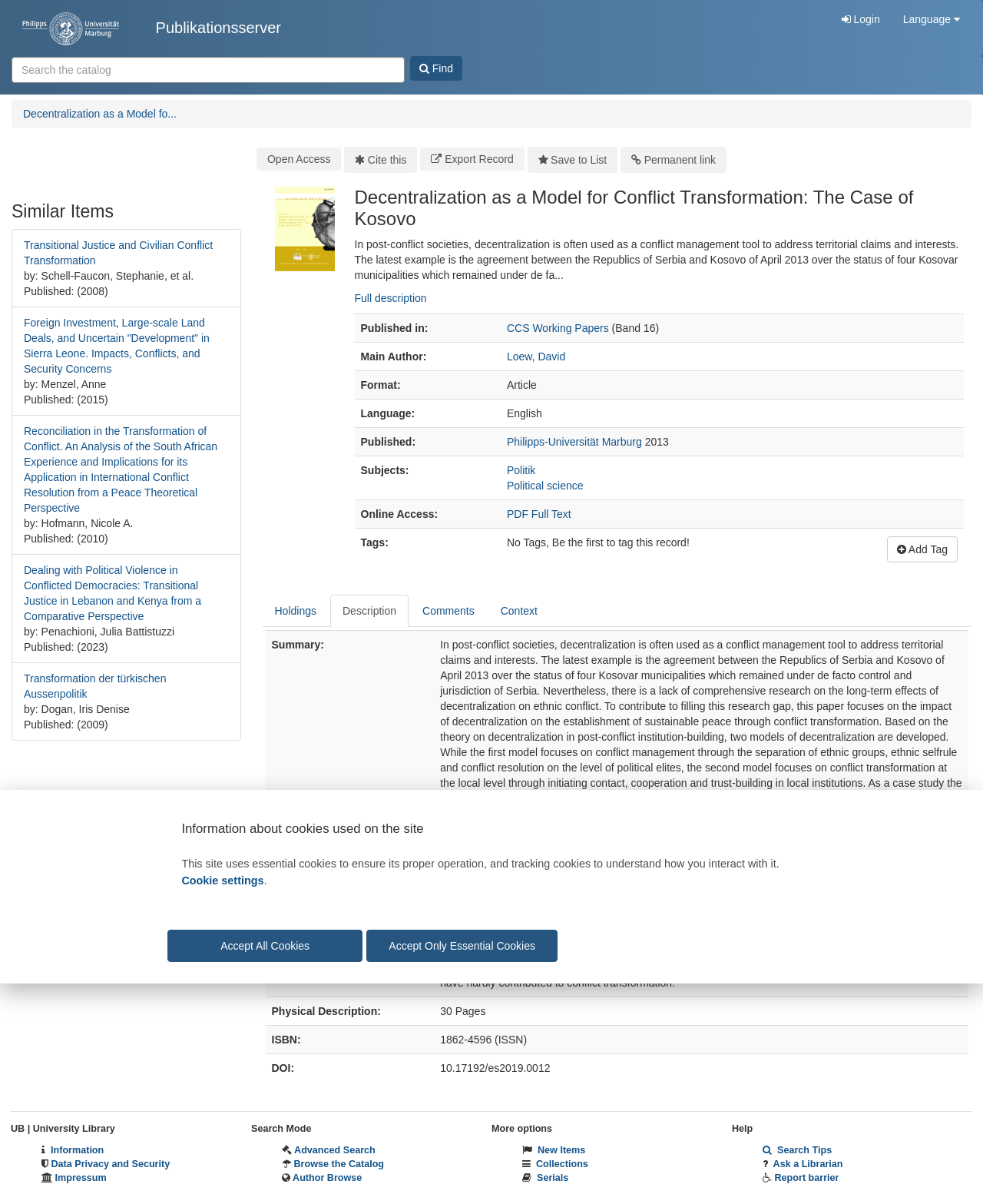Can you locate the main headline on this webpage and provide its text content?

Decentralization as a Model for Conflict Transformation: The Case of Kosovo